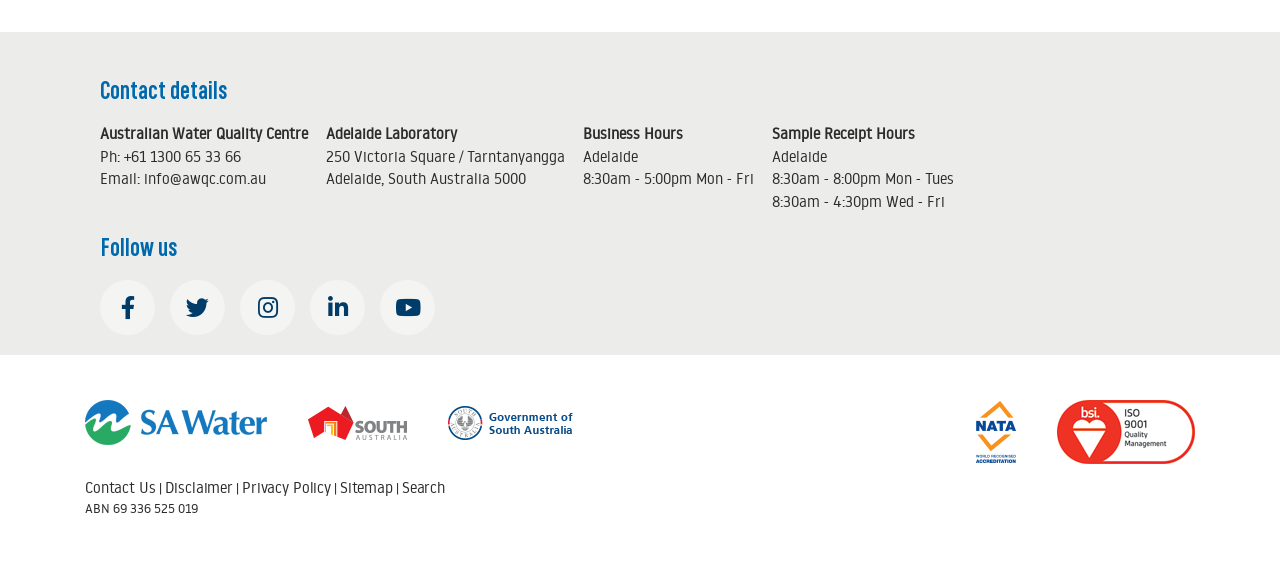Find the bounding box coordinates for the area that must be clicked to perform this action: "Search".

None